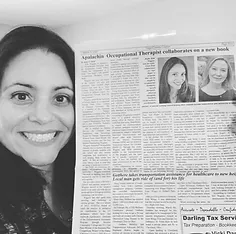Provide a short answer to the following question with just one word or phrase: What is the atmosphere of the environment in which the individual is positioned?

well-lit